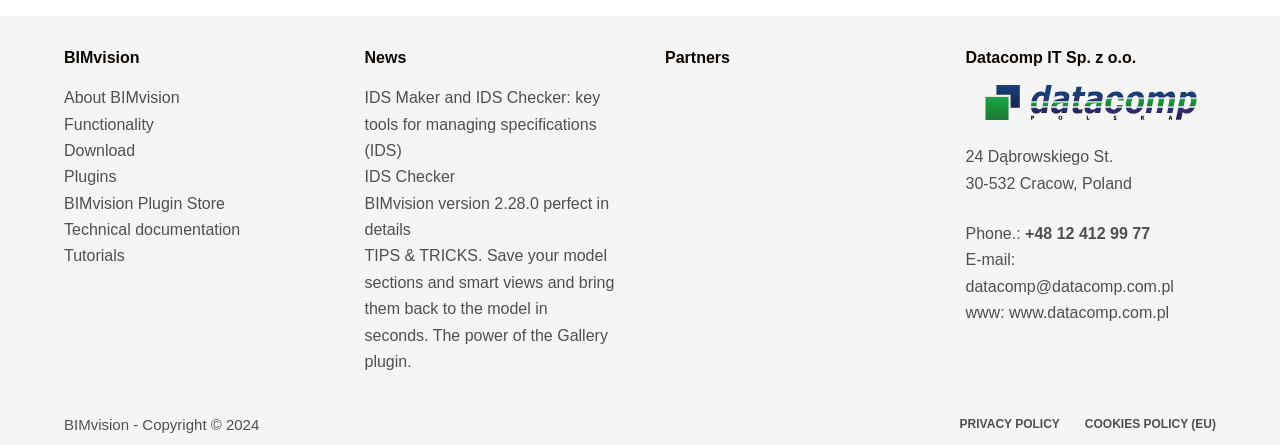Pinpoint the bounding box coordinates of the element you need to click to execute the following instruction: "Visit Datacomp IT Sp. z o.o. website". The bounding box should be represented by four float numbers between 0 and 1, in the format [left, top, right, bottom].

[0.788, 0.683, 0.913, 0.722]